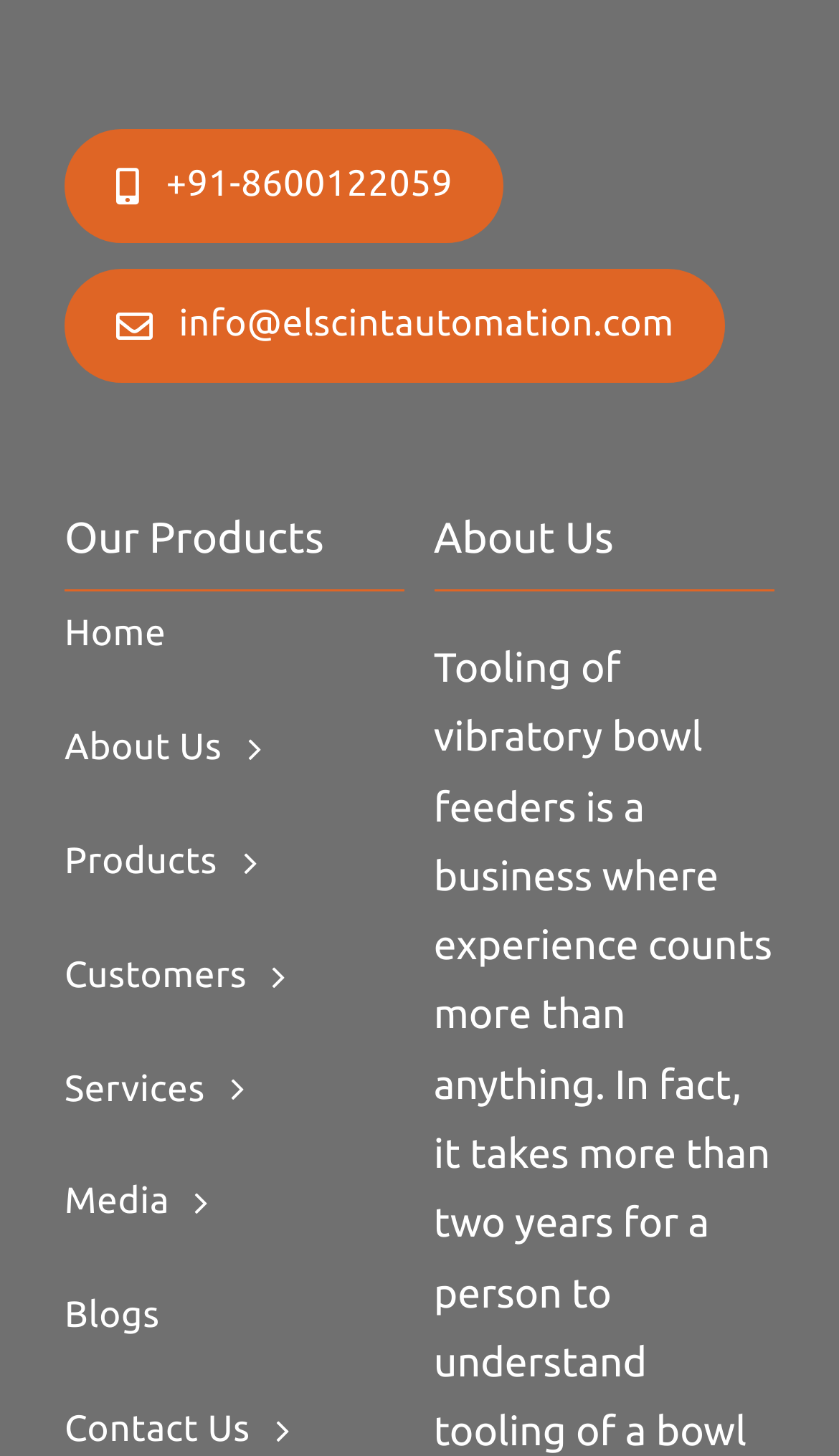From the image, can you give a detailed response to the question below:
How many main menu items are there?

The main menu items are located under the 'Our Products' heading. There are 7 main menu items, which are 'Home', 'About Us', 'Products', 'Customers', 'Services', 'Media', and 'Blogs'. This can be found by looking at the link elements under the 'Our Products' heading.